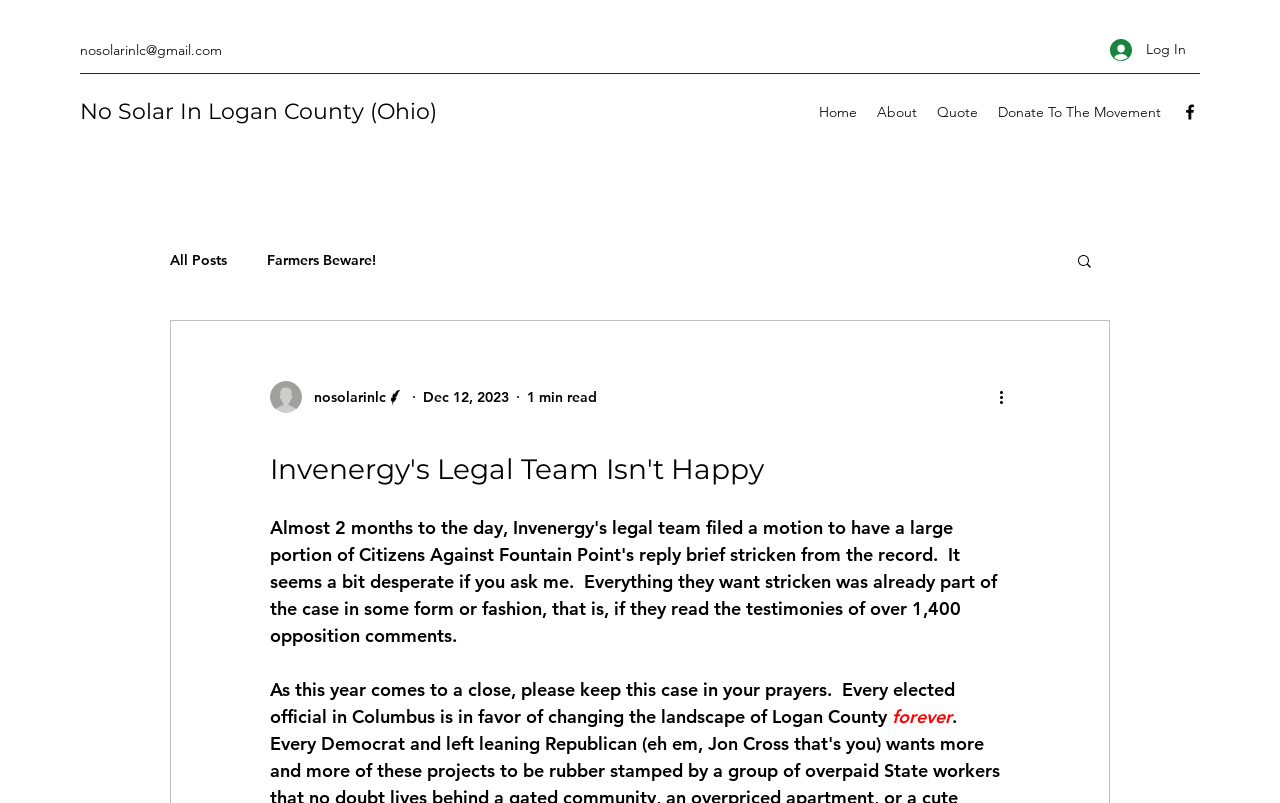Give a concise answer using one word or a phrase to the following question:
What is the estimated reading time of the blog post?

1 min